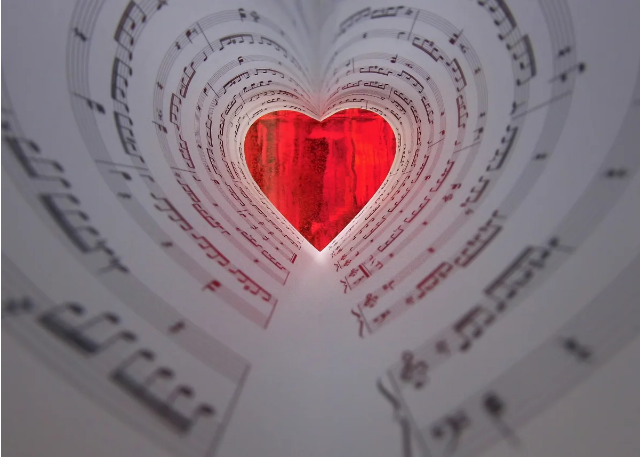Describe all elements and aspects of the image.

The image captures a stunning perspective of a heart-shaped cutout surrounded by layers of sheet music. The vibrant red heart, glowing softly in the center, symbolizes the connection between music and emotion. The surrounding musical notes and staves elegantly curl around the heart, suggesting a harmonious blend of creativity and love. This visual representation beautifully encapsulates the theme of how musical patterns can inspire and enhance the writing process, particularly in the context of dissertation writing, as discussed in the accompanying article. The intricate design highlights the interplay between the arts, reminding viewers of the soothing and invigorating effects music can have on the mind.